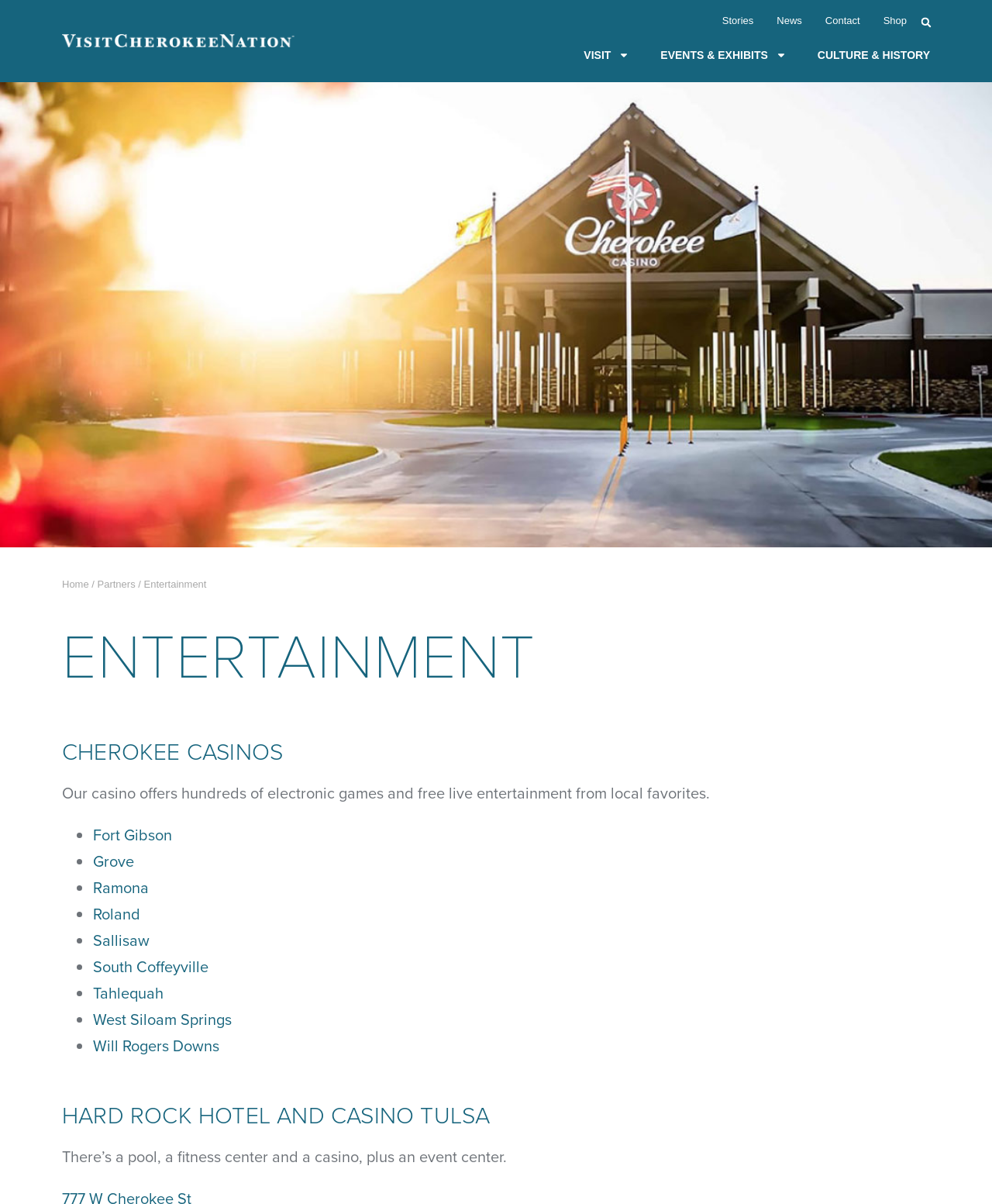Is there an event center at Hard Rock Hotel and Casino Tulsa?
Answer the question with a single word or phrase derived from the image.

Yes